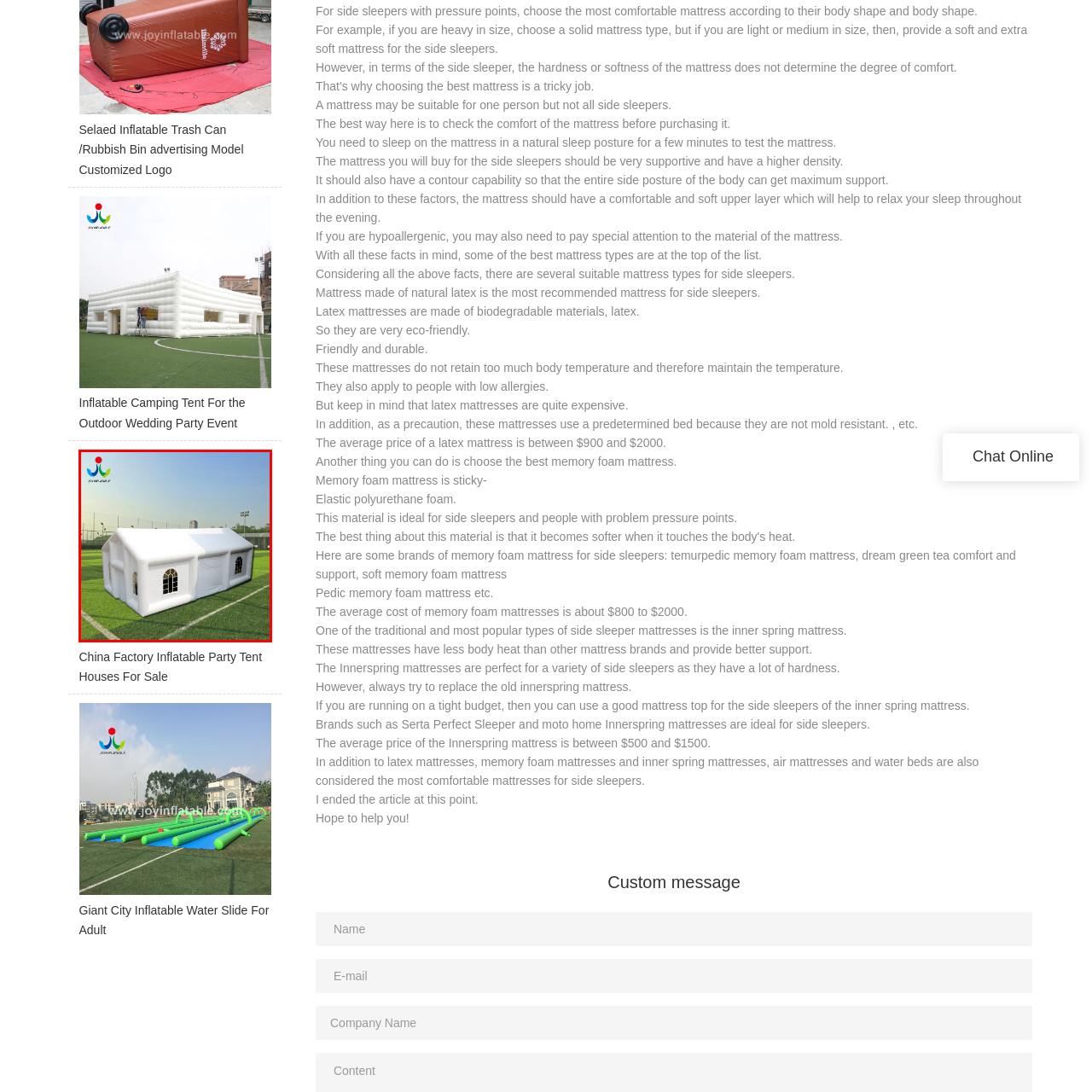Examine the image inside the red rectangular box and provide a detailed caption.

The image features a spacious inflatable camping tent designed for outdoor events, such as weddings or parties. This white tent showcases a classic house shape with large, arched windows that add an elegant touch, allowing natural light to illuminate the interior. Set against a vibrant blue sky and green grass, the tent is positioned on a sports field, highlighting its suitability for outdoor gatherings. Its durable, inflatable structure promises easy setup and convenience, making it an ideal choice for various events requiring temporary shelter.